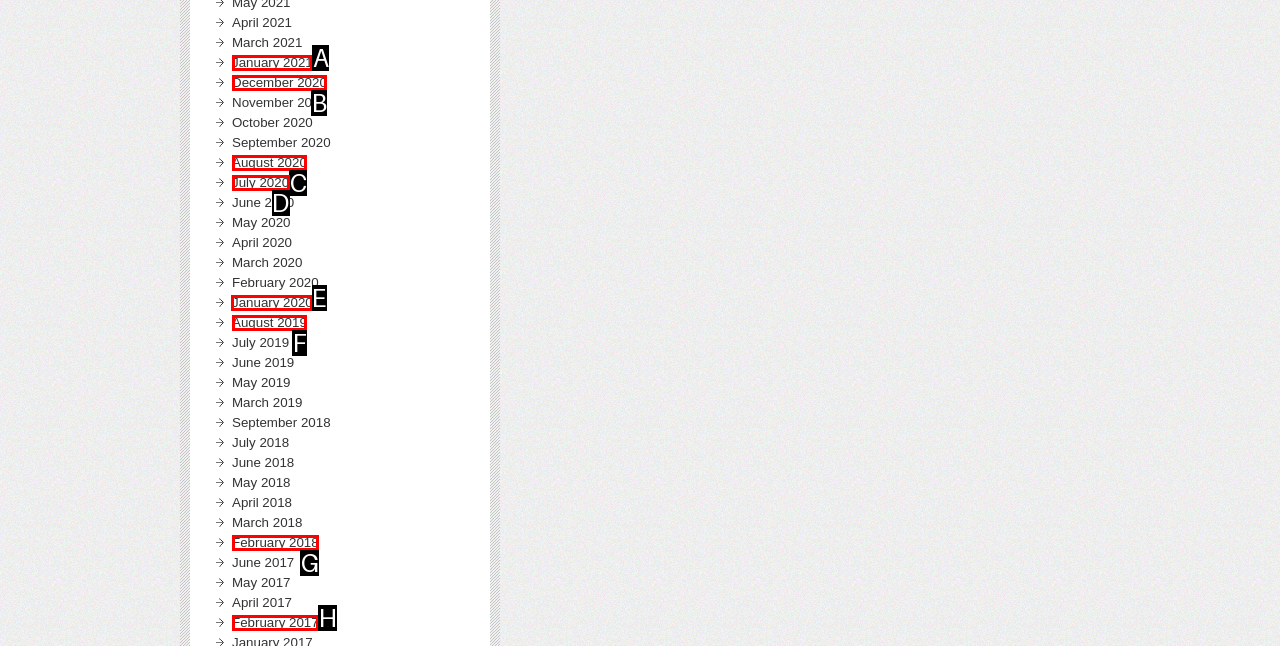From the available options, which lettered element should I click to complete this task: View January 2020?

E